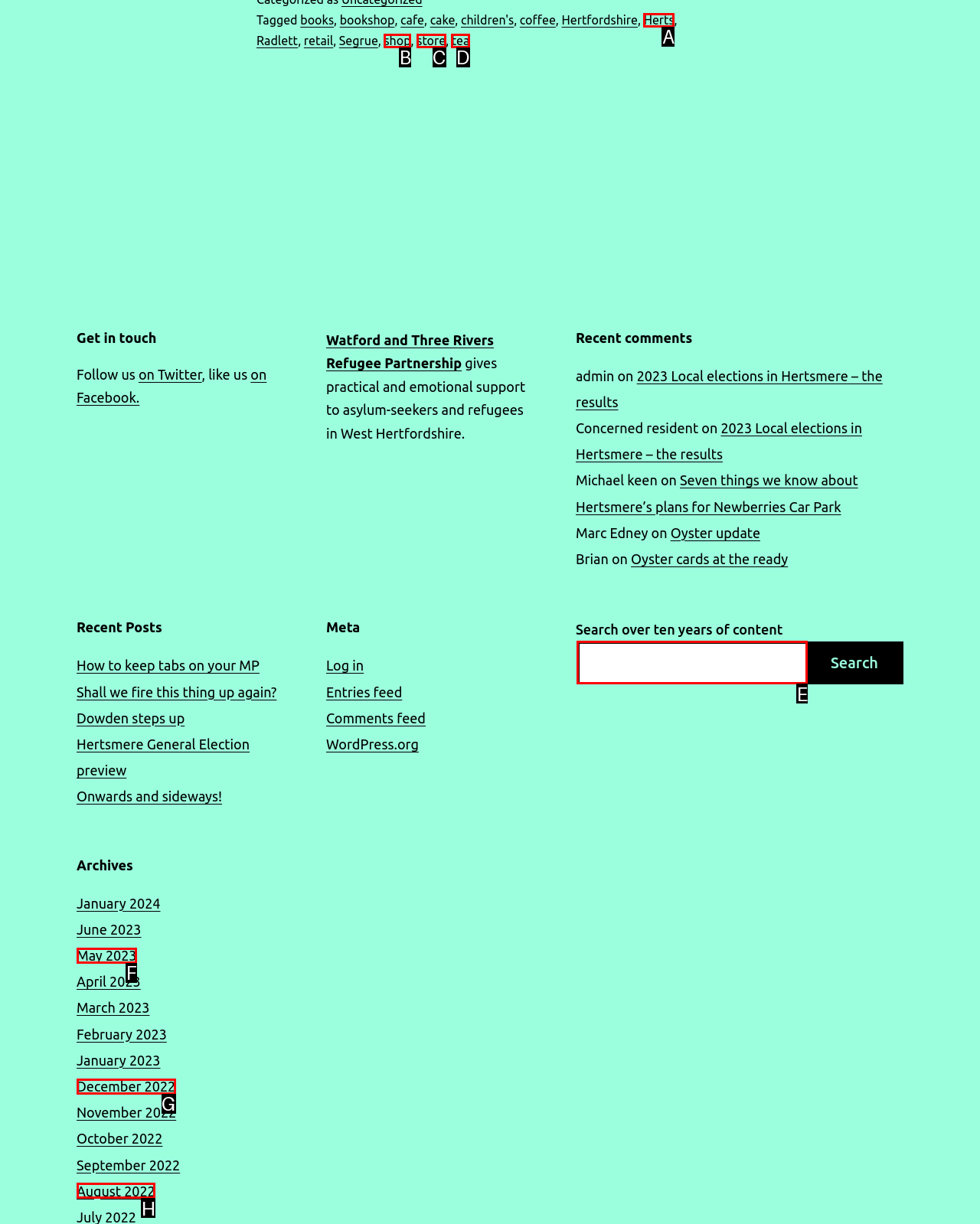Select the letter of the option that should be clicked to achieve the specified task: View developers. Respond with just the letter.

None